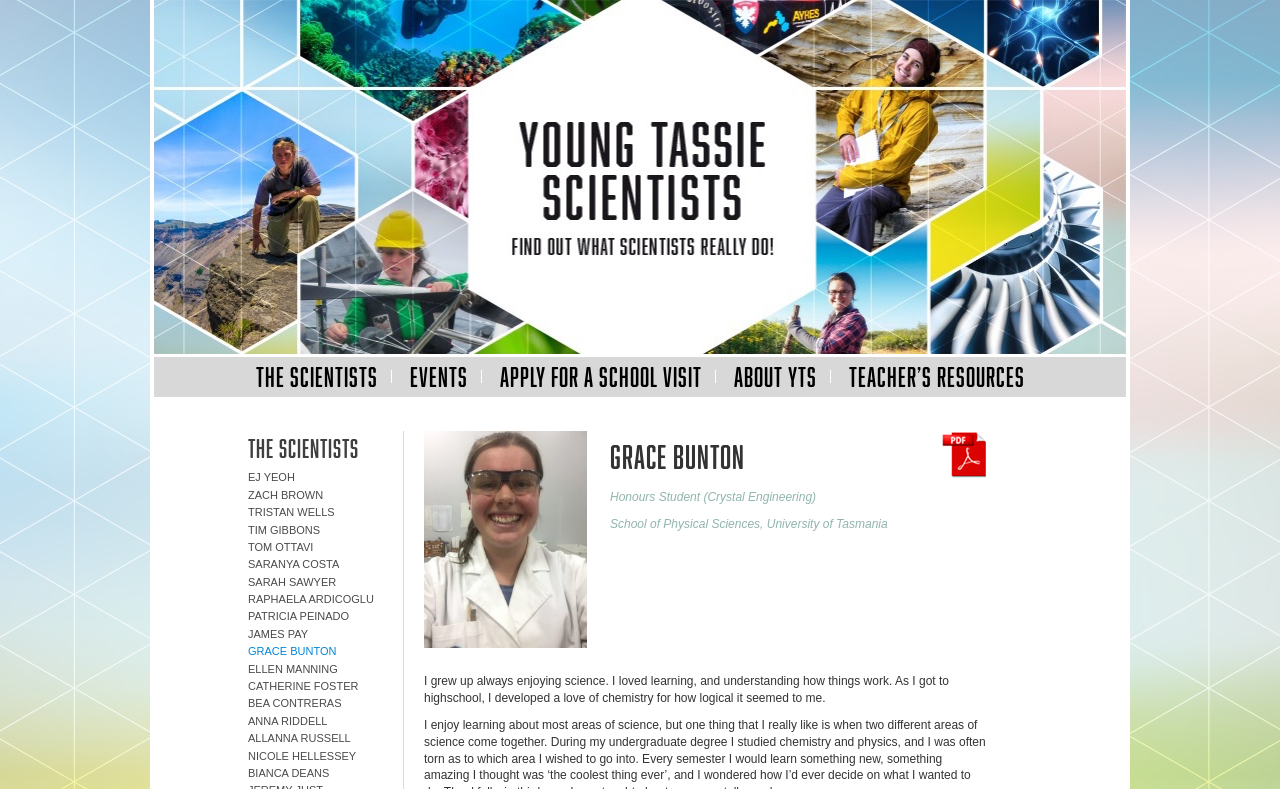What is the purpose of the link 'Download the PDF'?
From the image, respond with a single word or phrase.

To download a PDF